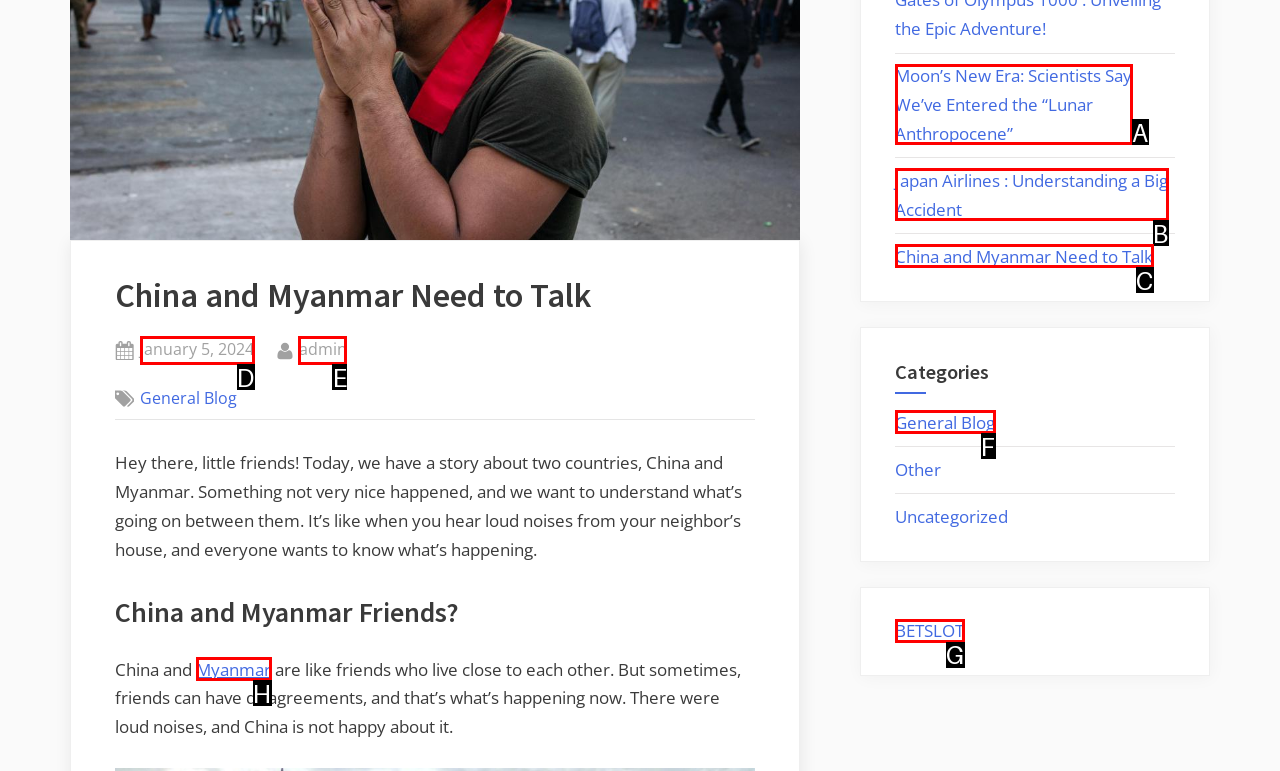Determine the HTML element that best aligns with the description: Posted on January 5, 2024
Answer with the appropriate letter from the listed options.

D